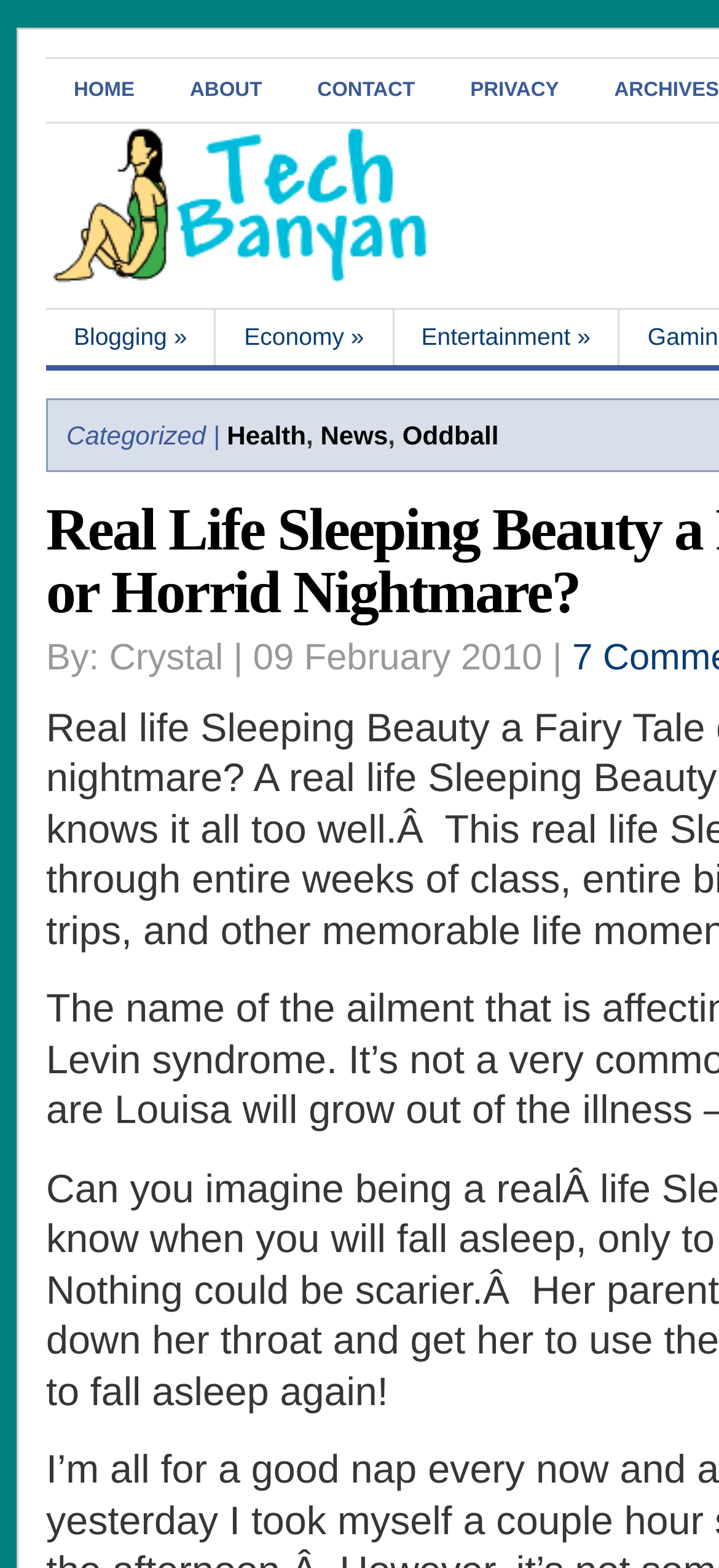Please find the bounding box coordinates for the clickable element needed to perform this instruction: "visit about page".

[0.226, 0.04, 0.403, 0.075]